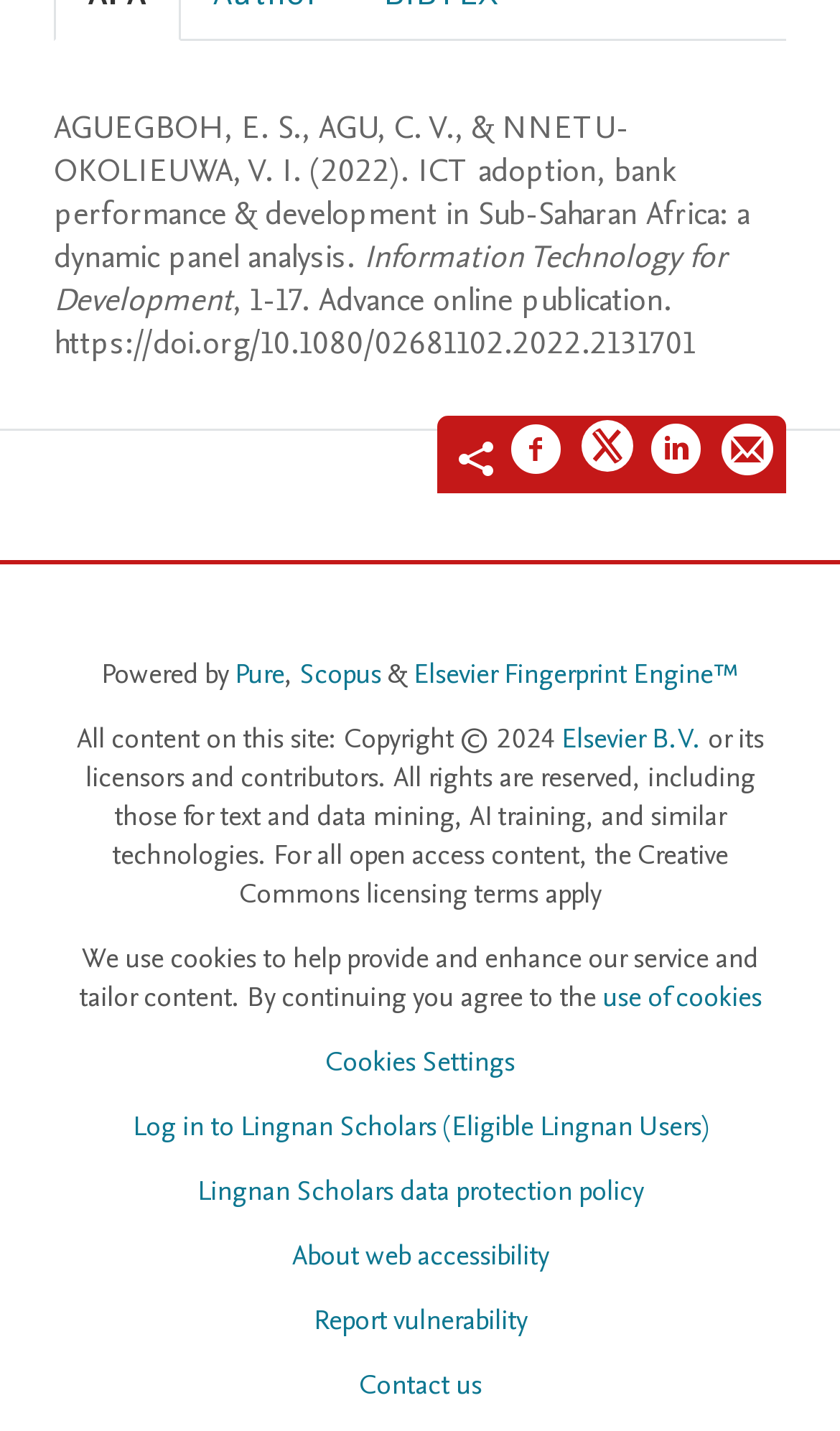What is the DOI of the research paper?
Refer to the image and give a detailed answer to the query.

I found the DOI of the research paper by looking at the StaticText element with the text 'https://doi.org/10.1080/02681102.2022.2131701' which is a child of the tabpanel element with the text 'APA'.